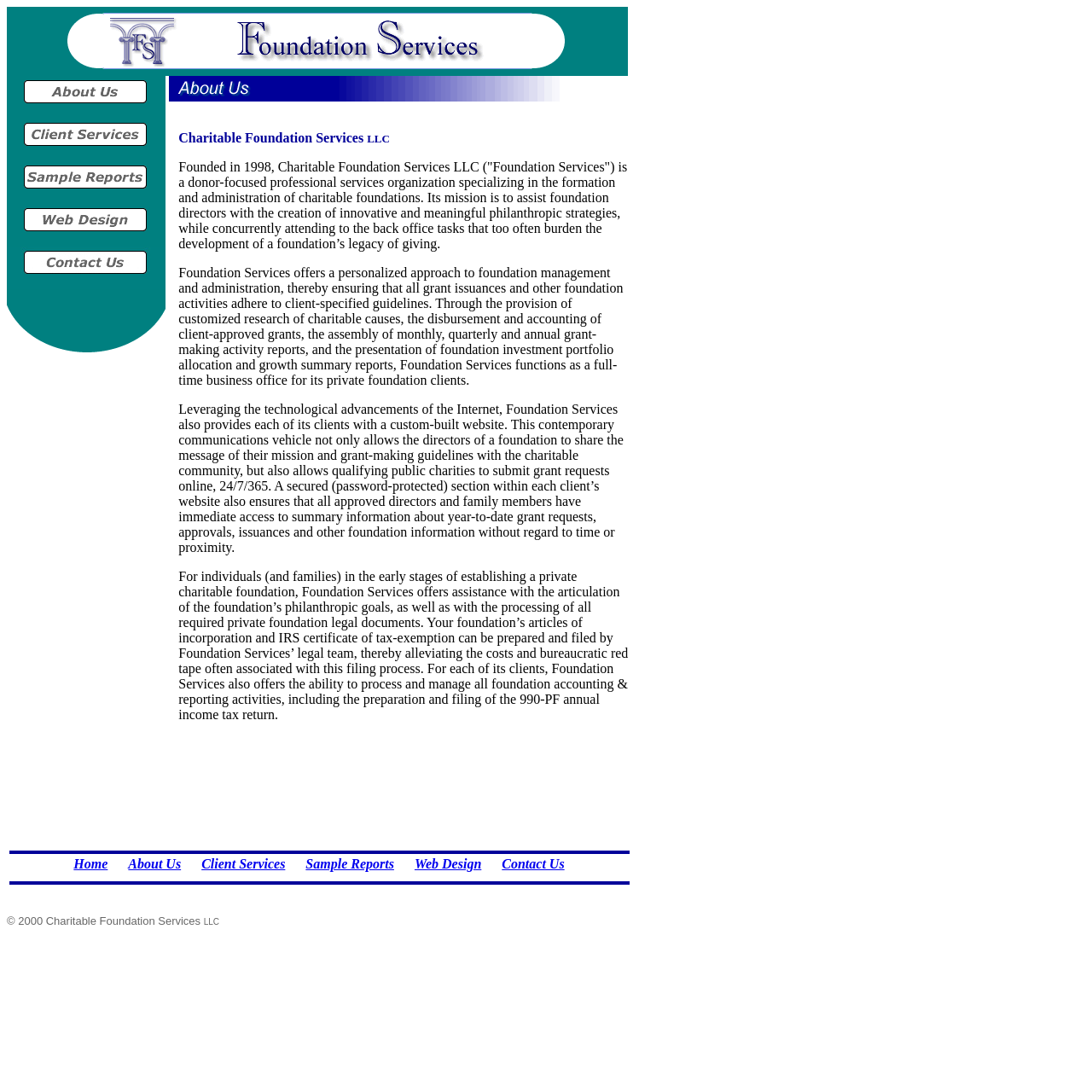Show the bounding box coordinates for the element that needs to be clicked to execute the following instruction: "Click the Home link". Provide the coordinates in the form of four float numbers between 0 and 1, i.e., [left, top, right, bottom].

[0.067, 0.784, 0.099, 0.797]